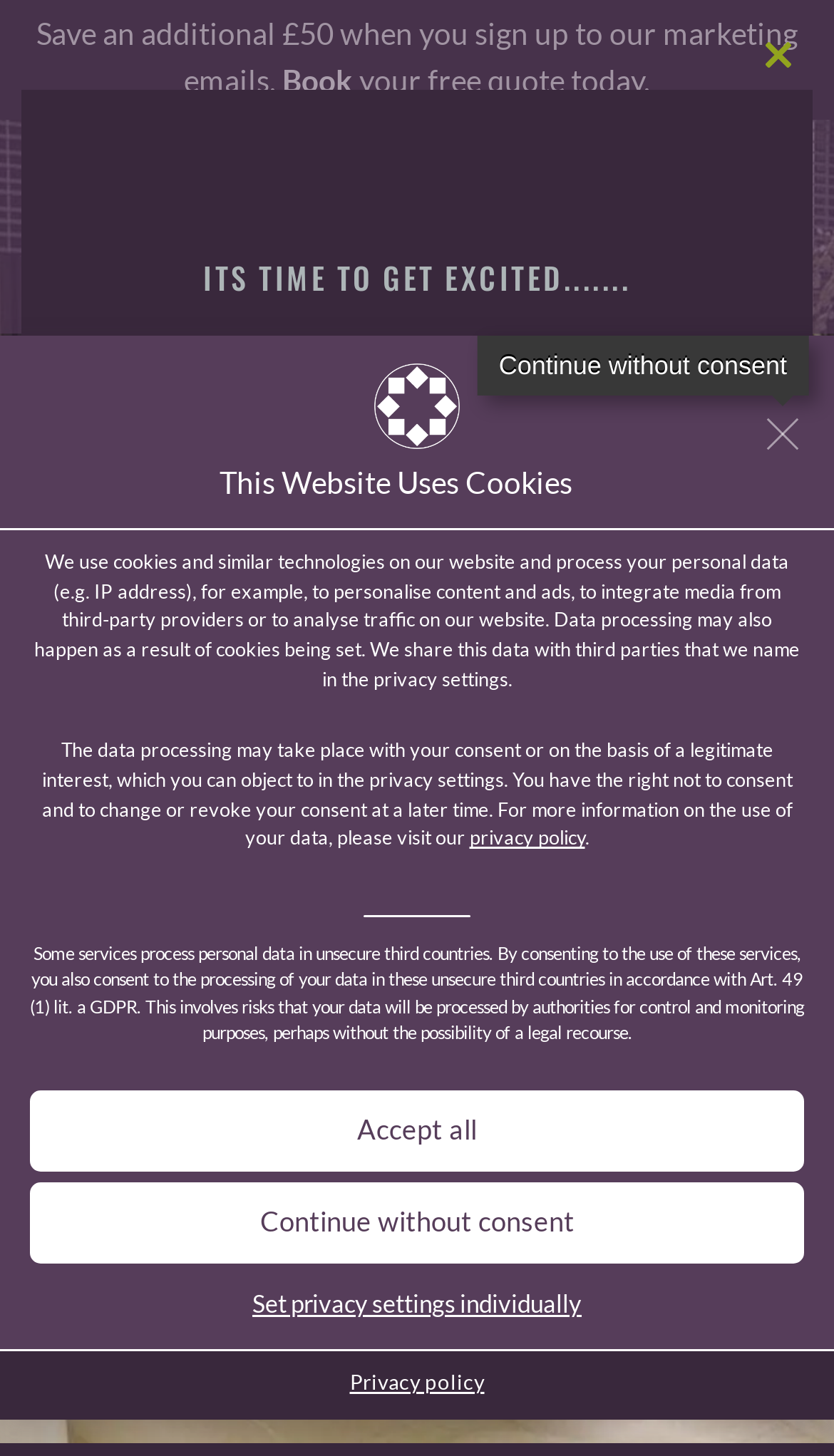Predict the bounding box for the UI component with the following description: "alt="aquarius home improvements logo retina"".

[0.025, 0.115, 0.538, 0.196]